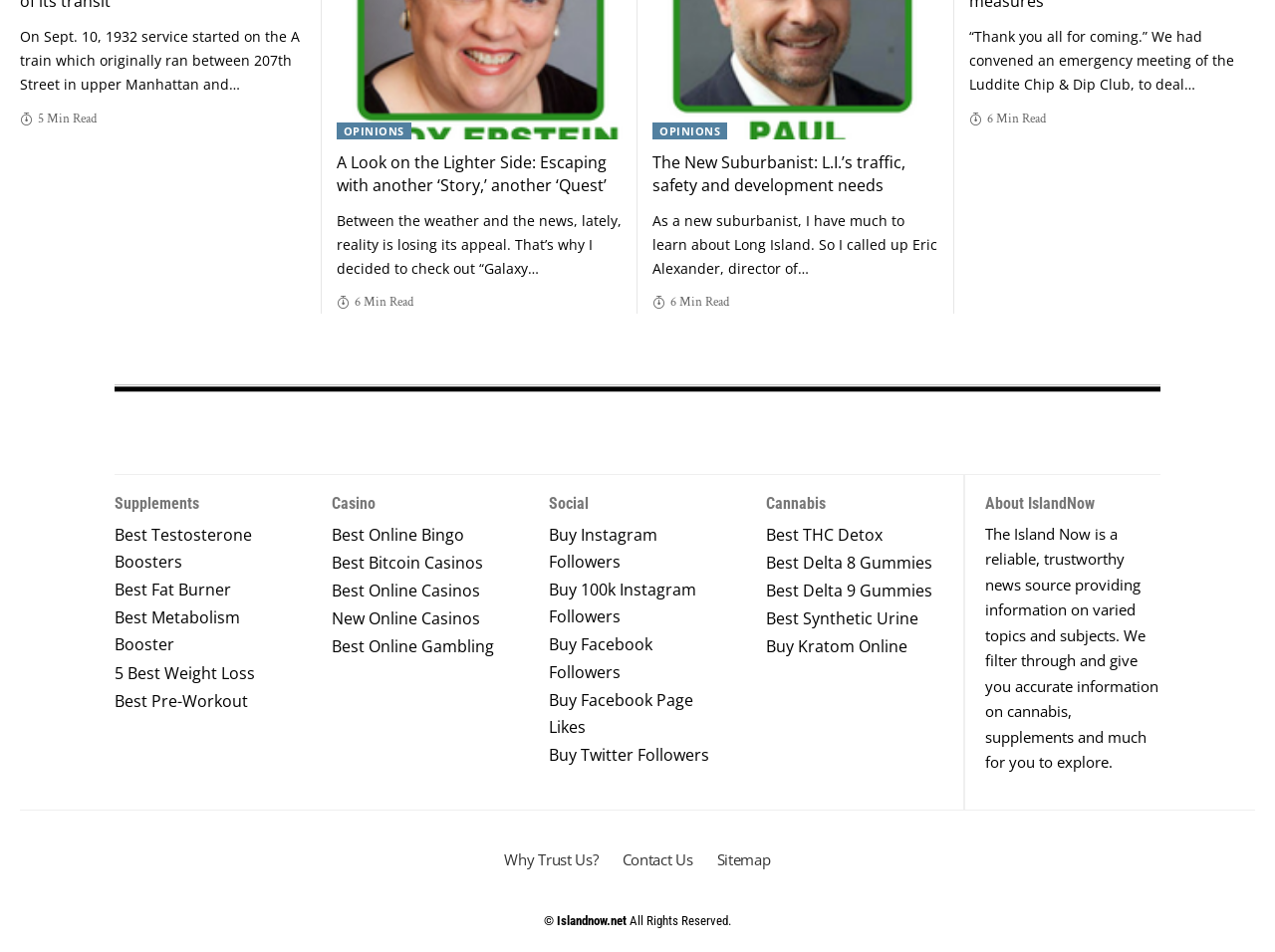Can you show the bounding box coordinates of the region to click on to complete the task described in the instruction: "Read 'A Look on the Lighter Side: Escaping with another ‘Story,’ another ‘Quest’'"?

[0.264, 0.159, 0.488, 0.207]